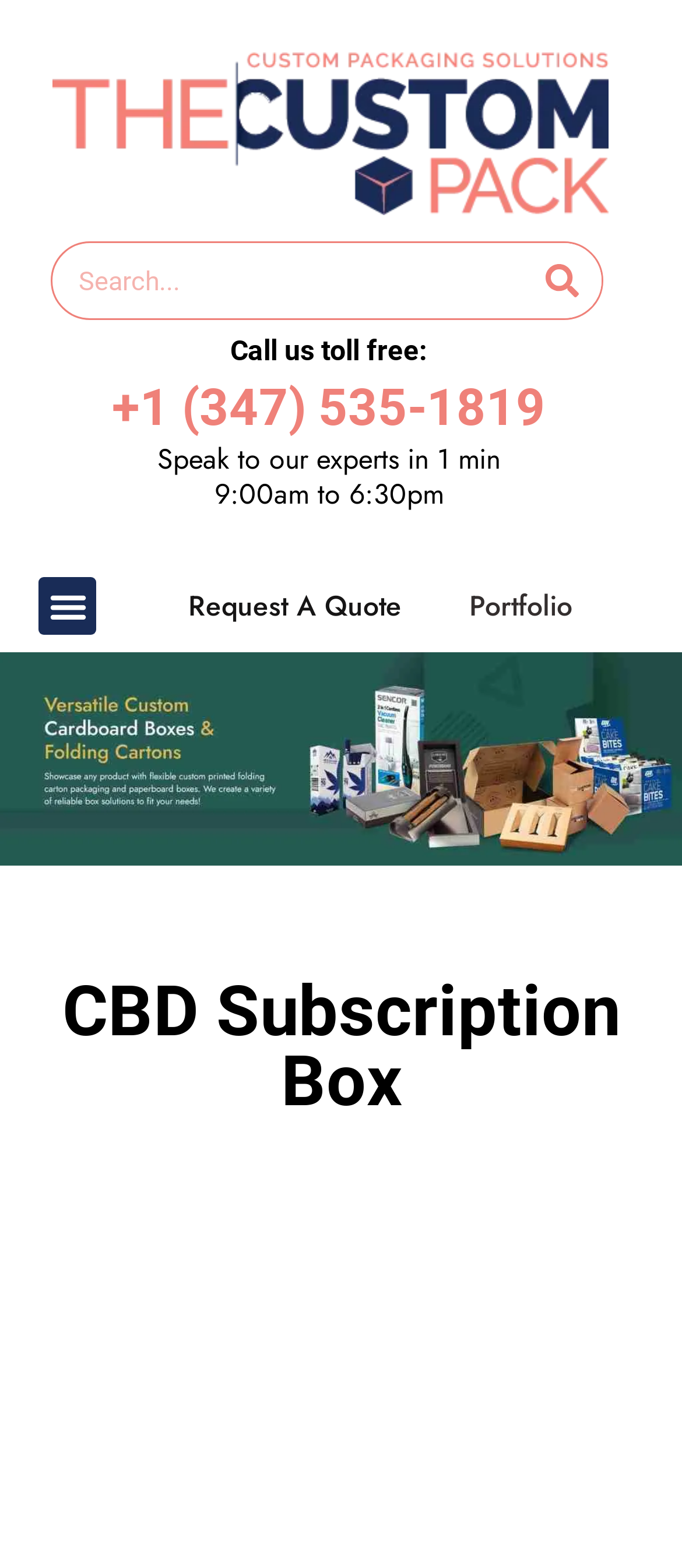Given the description of a UI element: "Request A Quote", identify the bounding box coordinates of the matching element in the webpage screenshot.

[0.276, 0.373, 0.588, 0.399]